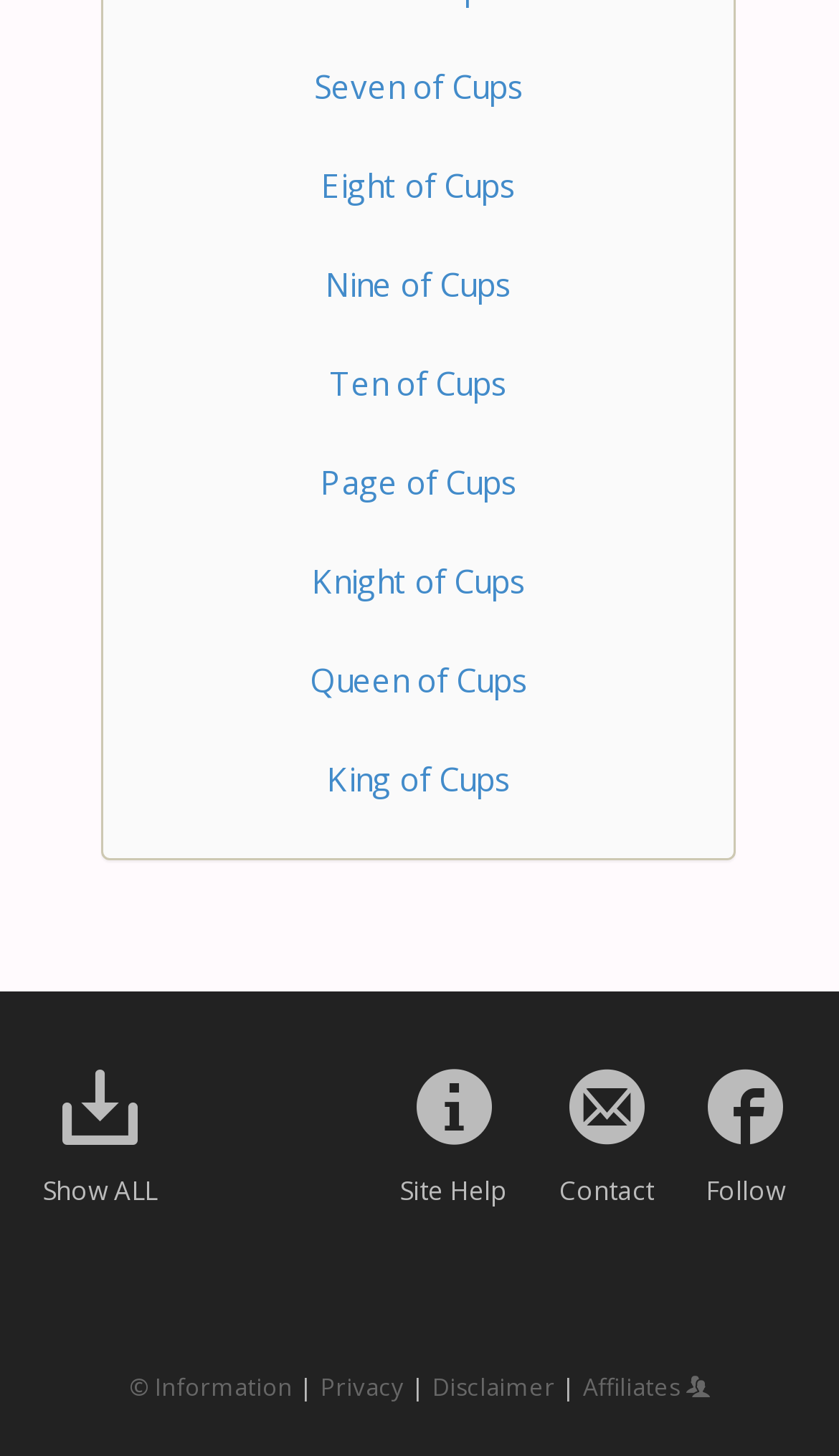Identify the bounding box coordinates of the area you need to click to perform the following instruction: "Show everything else on Lotus Tarot".

[0.074, 0.753, 0.164, 0.778]